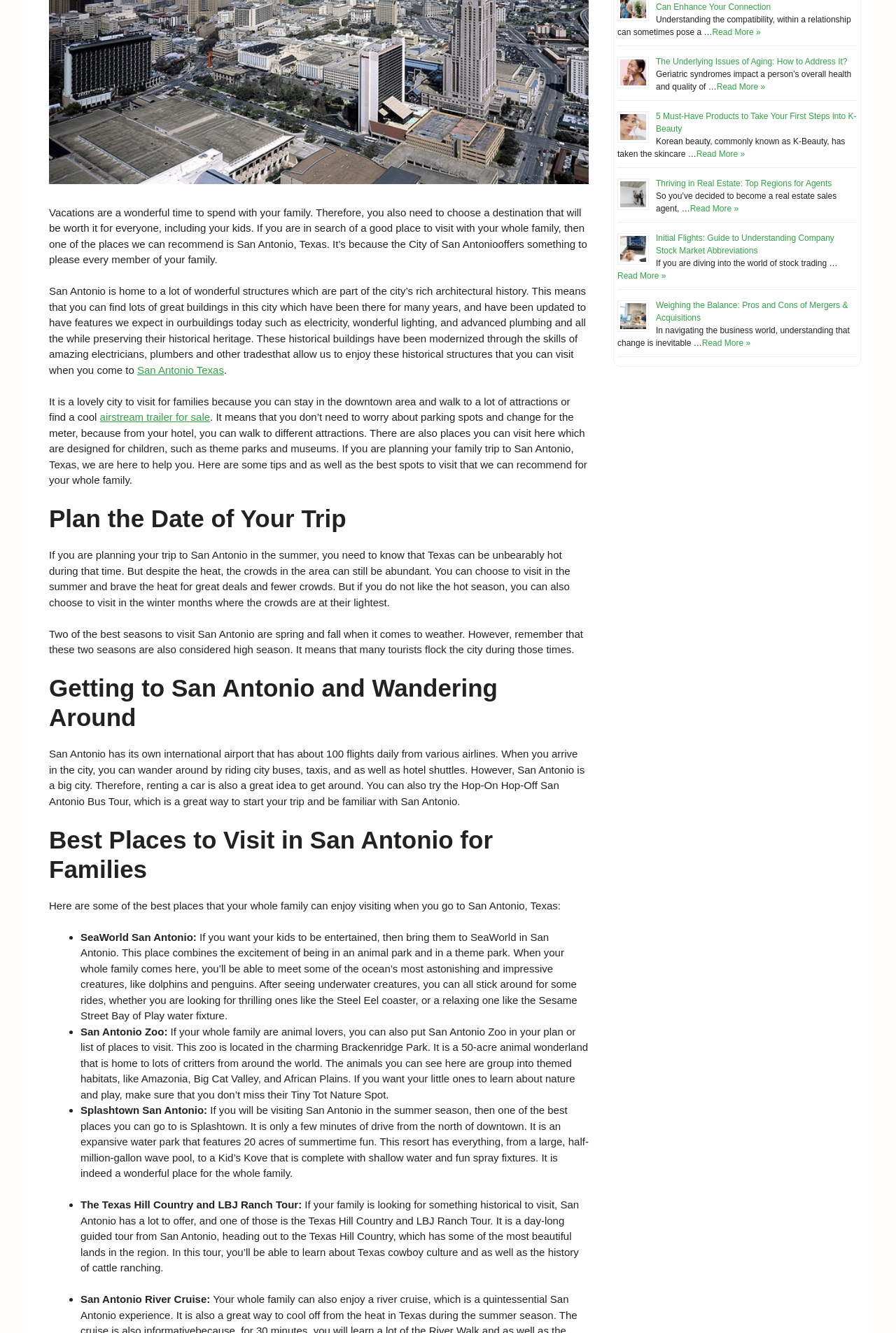Refer to the element description airstream trailer for sale and identify the corresponding bounding box in the screenshot. Format the coordinates as (top-left x, top-left y, bottom-right x, bottom-right y) with values in the range of 0 to 1.

[0.111, 0.308, 0.234, 0.317]